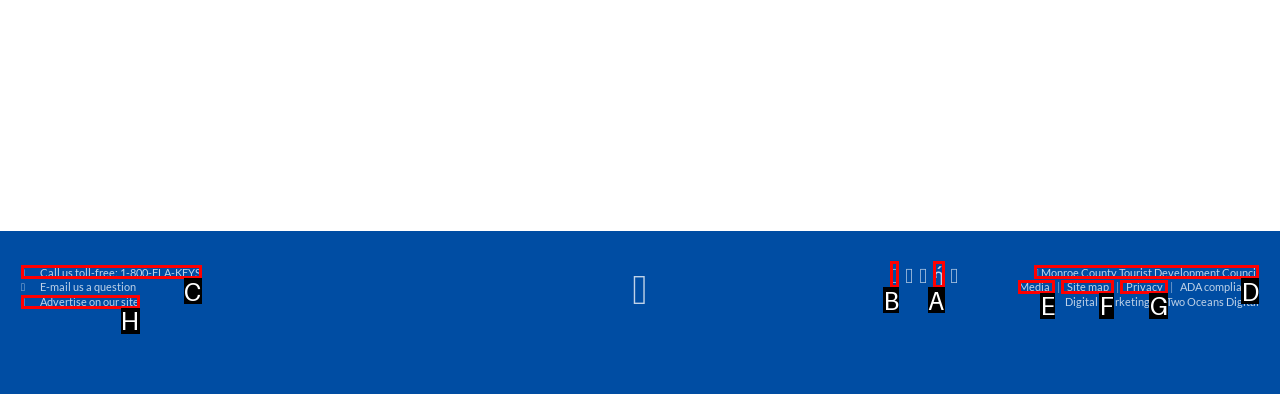Select the UI element that should be clicked to execute the following task: Read about Social Media and Political Campaigns: A Case Study
Provide the letter of the correct choice from the given options.

None